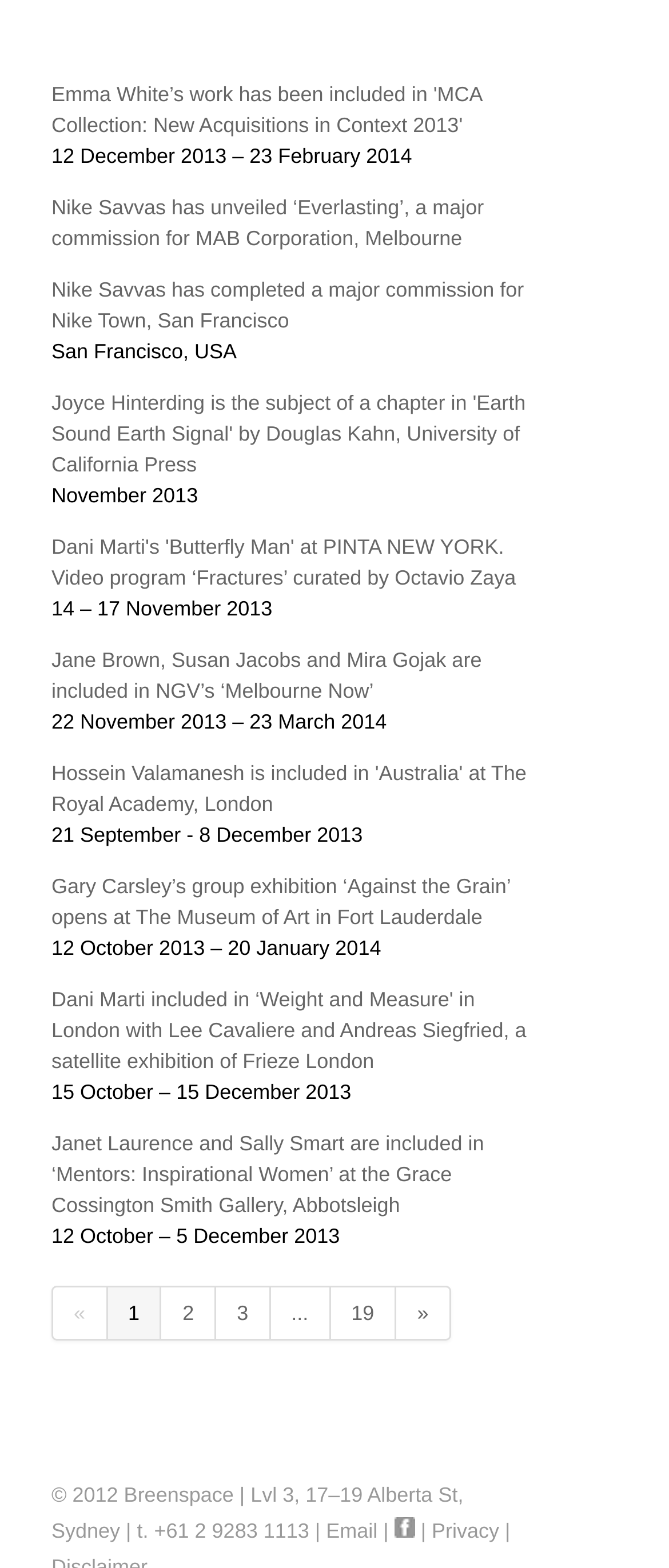Give a one-word or short phrase answer to the question: 
What is the address of Breenspace?

Lvl 3, 17–19 Alberta St, Sydney